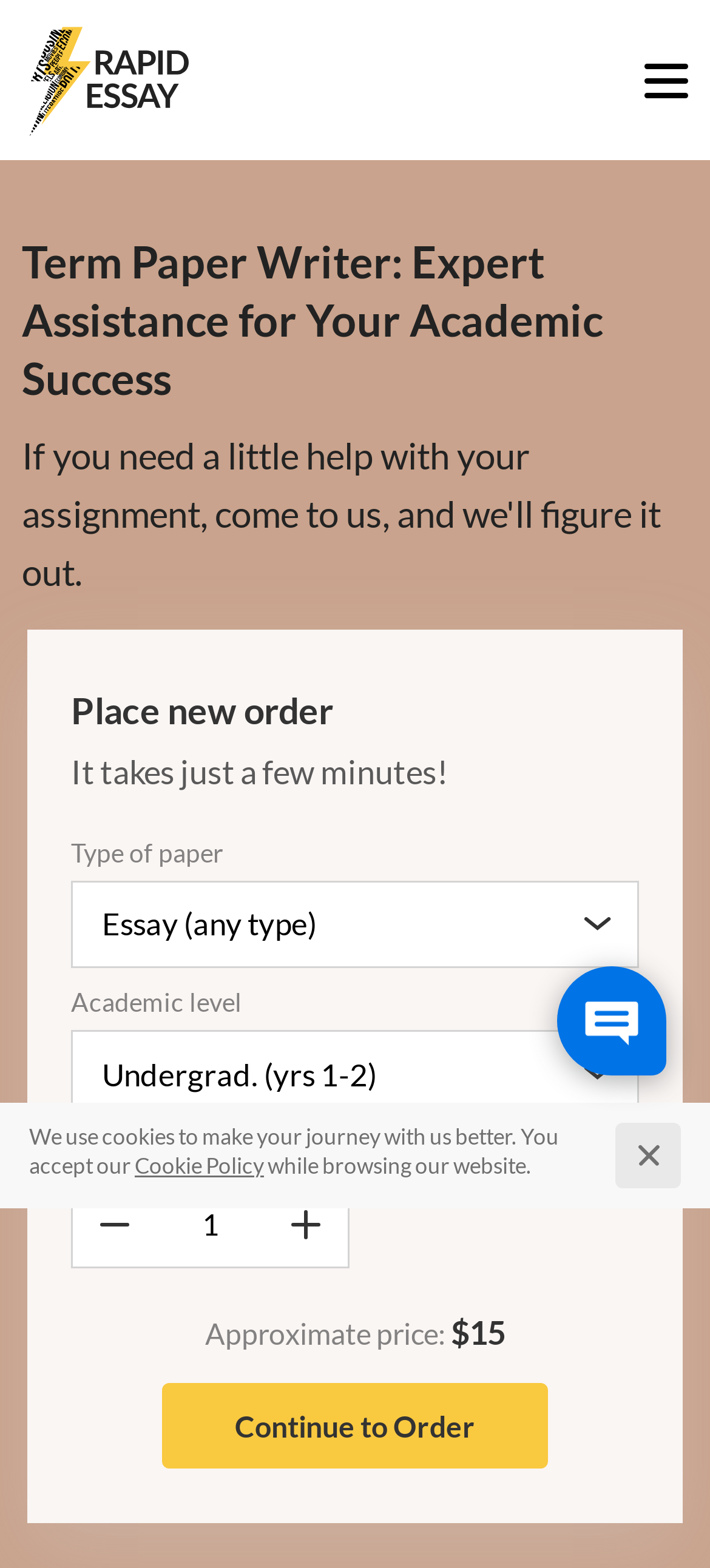Kindly provide the bounding box coordinates of the section you need to click on to fulfill the given instruction: "Click the toggle menu button".

[0.908, 0.042, 0.969, 0.061]